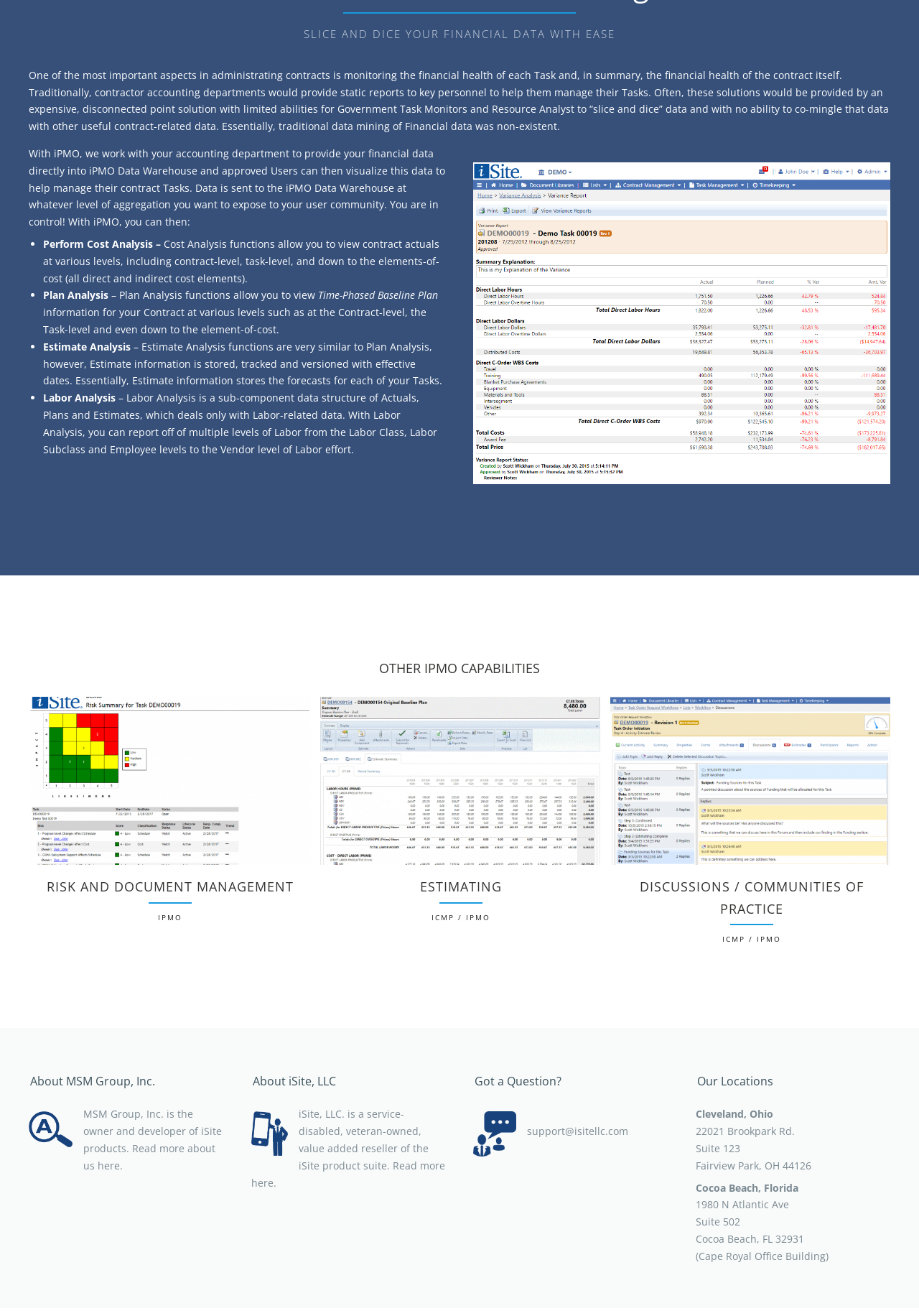Find the bounding box coordinates of the UI element according to this description: "here".

[0.106, 0.88, 0.13, 0.891]